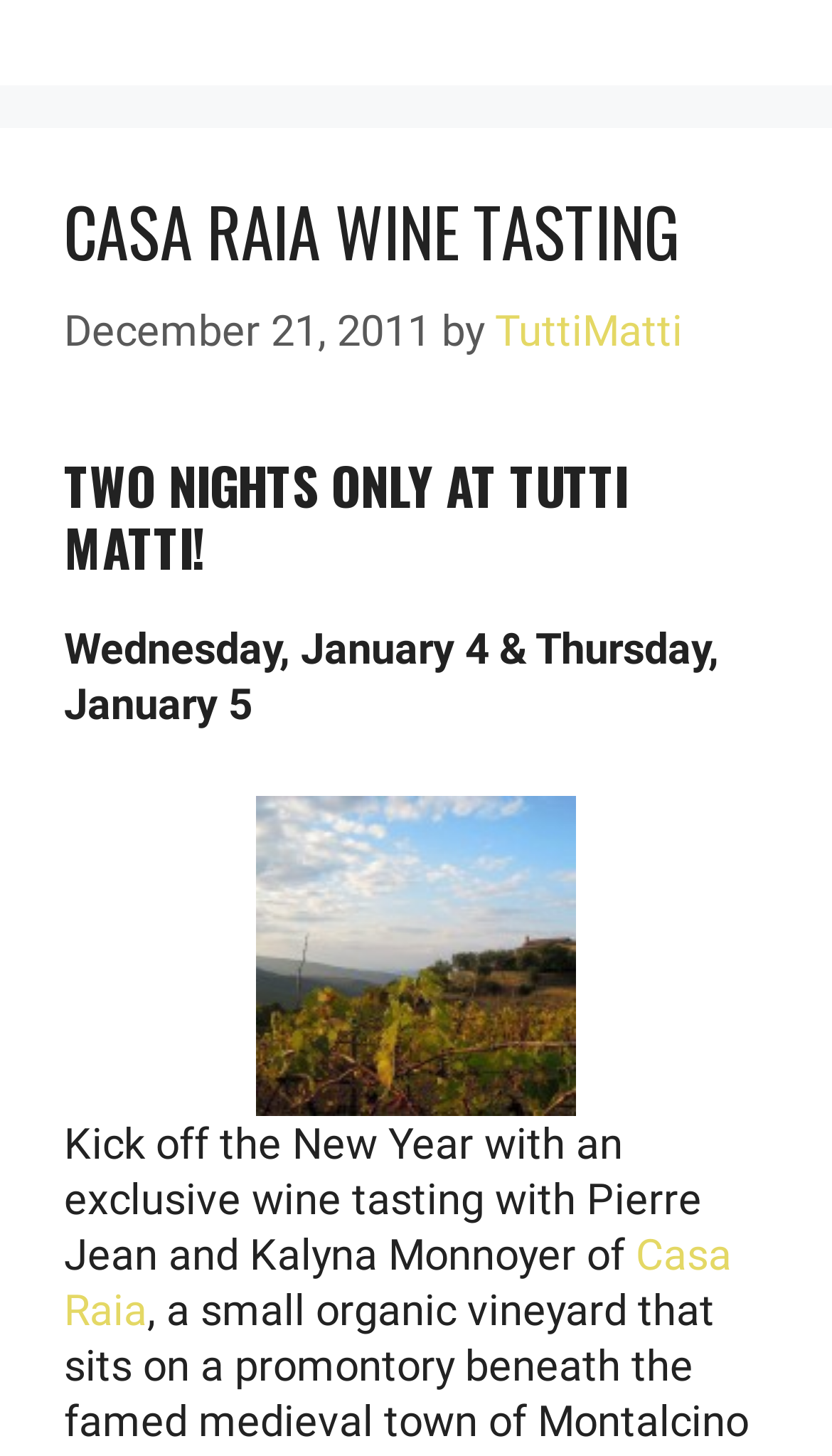Could you identify the text that serves as the heading for this webpage?

CASA RAIA WINE TASTING